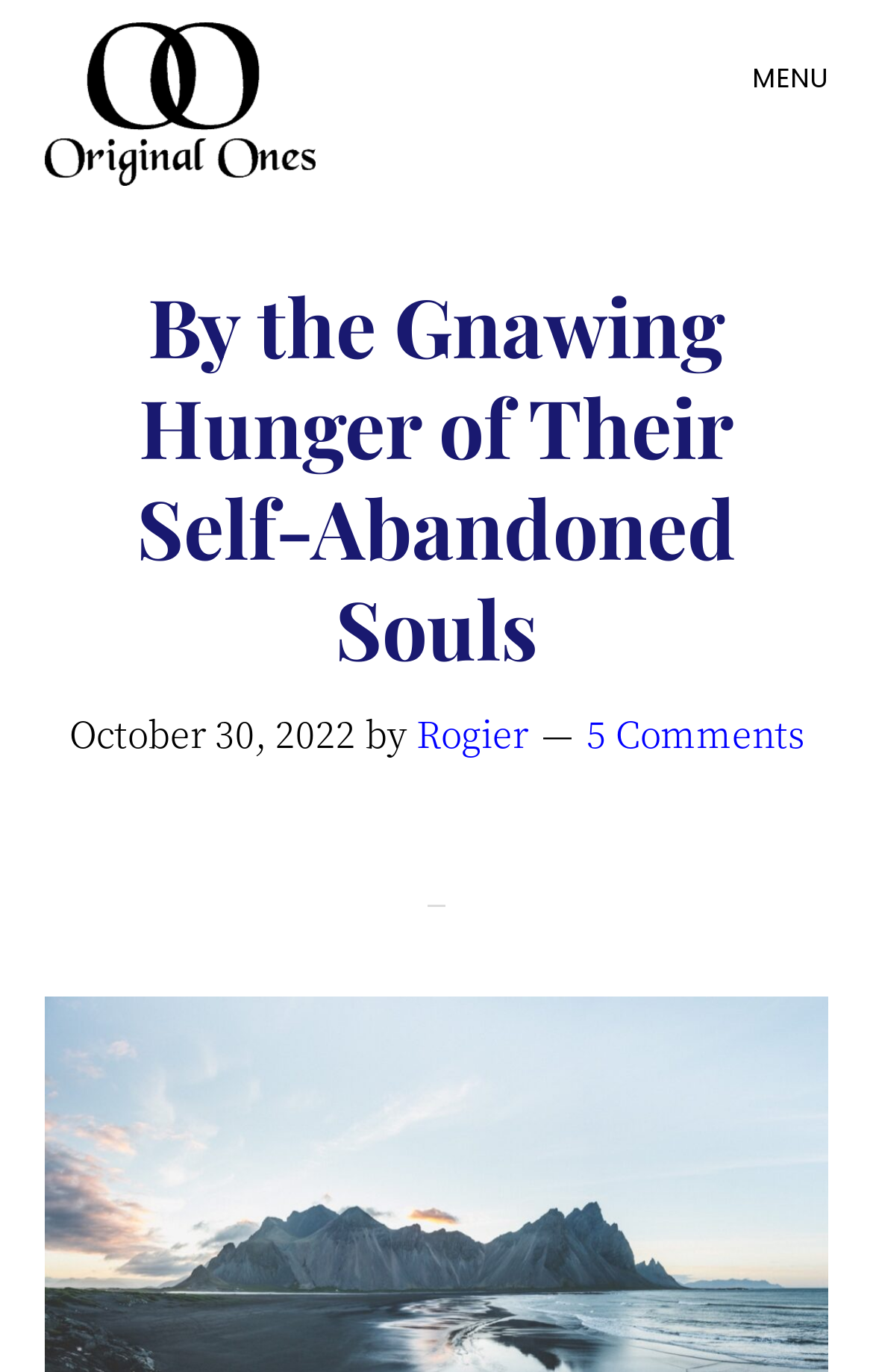How many links are there in the main content area?
Look at the image and respond with a one-word or short-phrase answer.

4